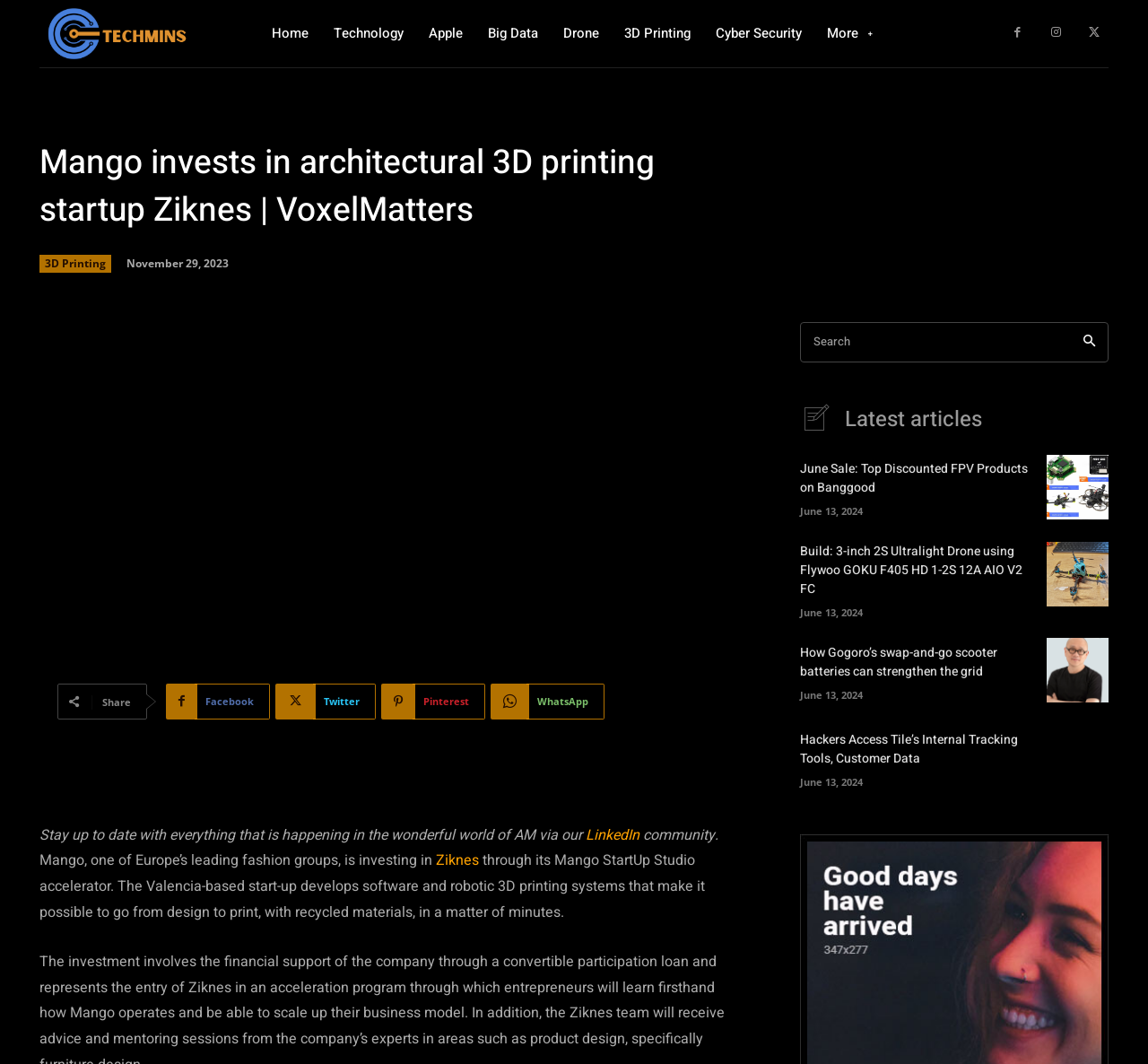Provide the bounding box coordinates of the HTML element described by the text: "Twitter". The coordinates should be in the format [left, top, right, bottom] with values between 0 and 1.

[0.94, 0.018, 0.966, 0.045]